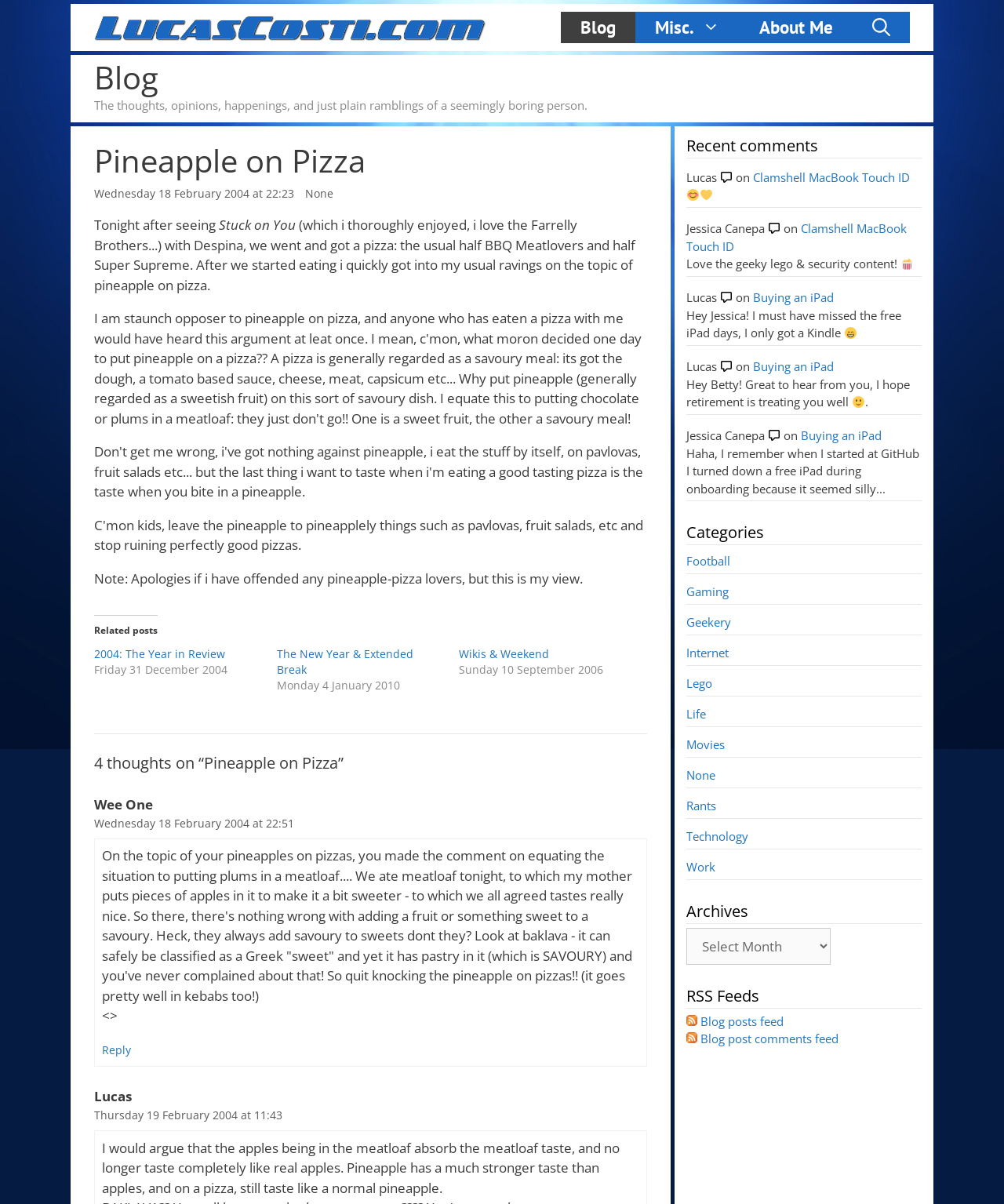Please examine the image and provide a detailed answer to the question: What is the category of the 'Pineapple on Pizza' post?

The category of the post can be found by looking at the 'Categories' link next to the post date, which is 'None'.